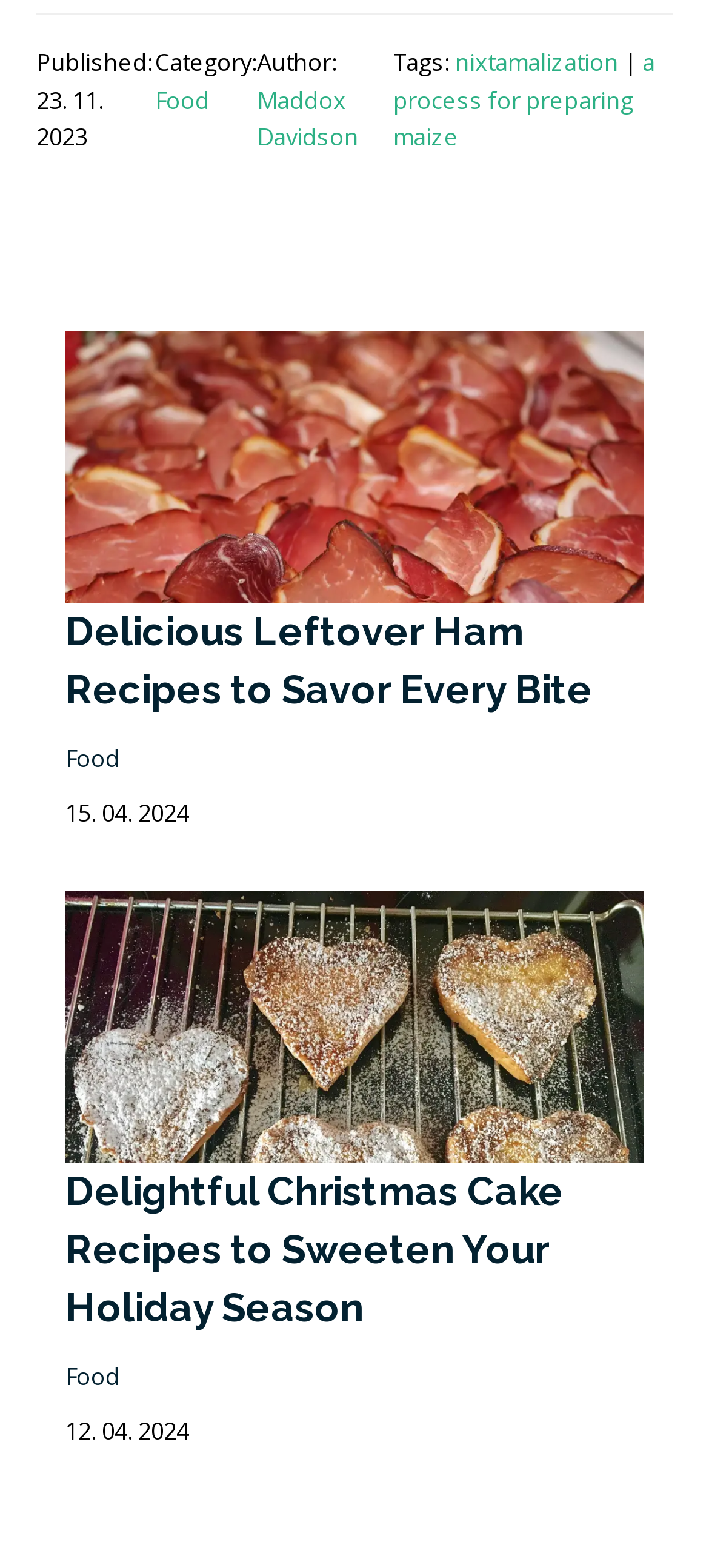Could you determine the bounding box coordinates of the clickable element to complete the instruction: "Click on the 'Food' category"? Provide the coordinates as four float numbers between 0 and 1, i.e., [left, top, right, bottom].

[0.219, 0.053, 0.296, 0.074]